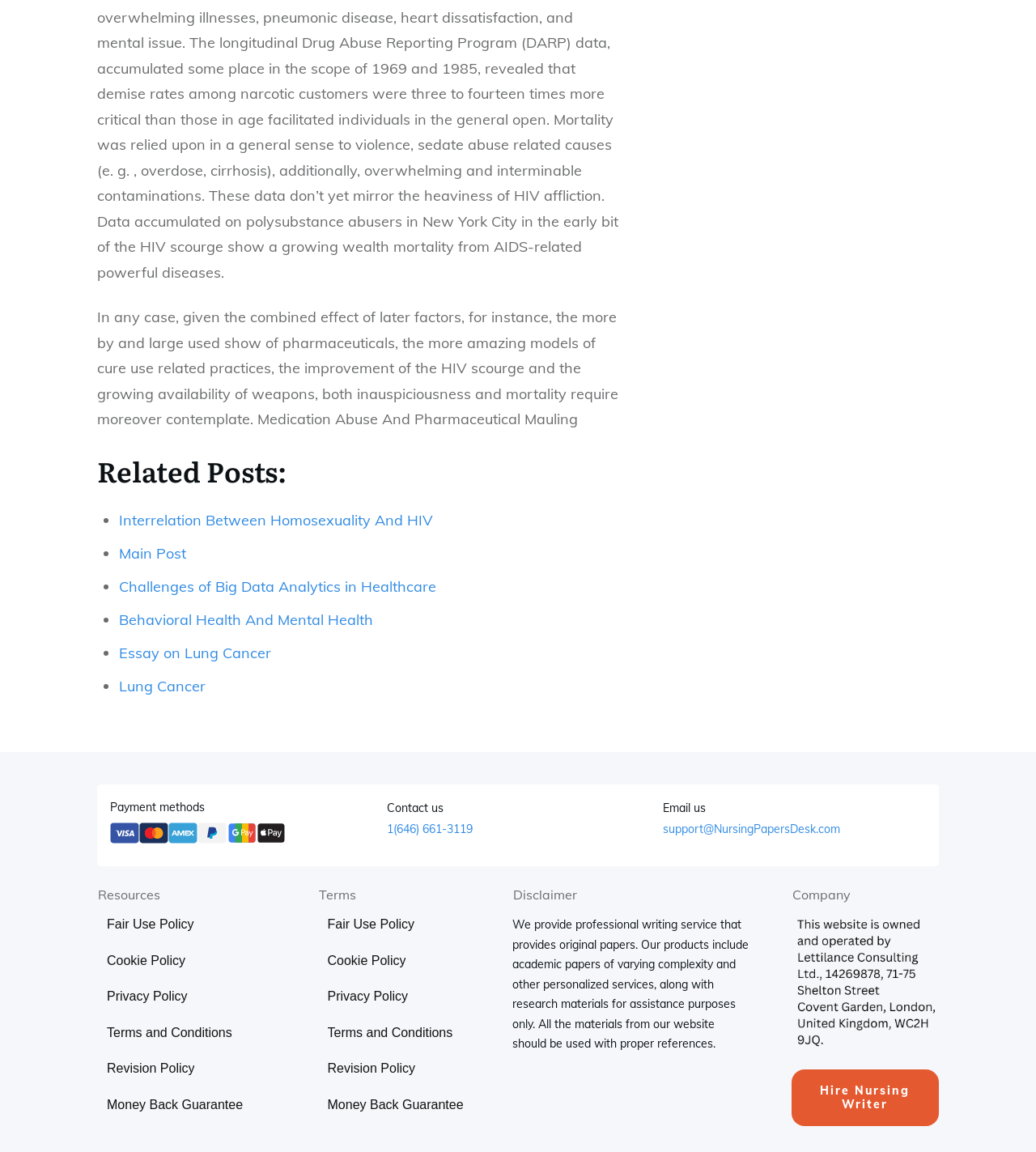Please determine the bounding box coordinates of the section I need to click to accomplish this instruction: "Click on 'Hire Nursing Writer'".

[0.764, 0.929, 0.906, 0.977]